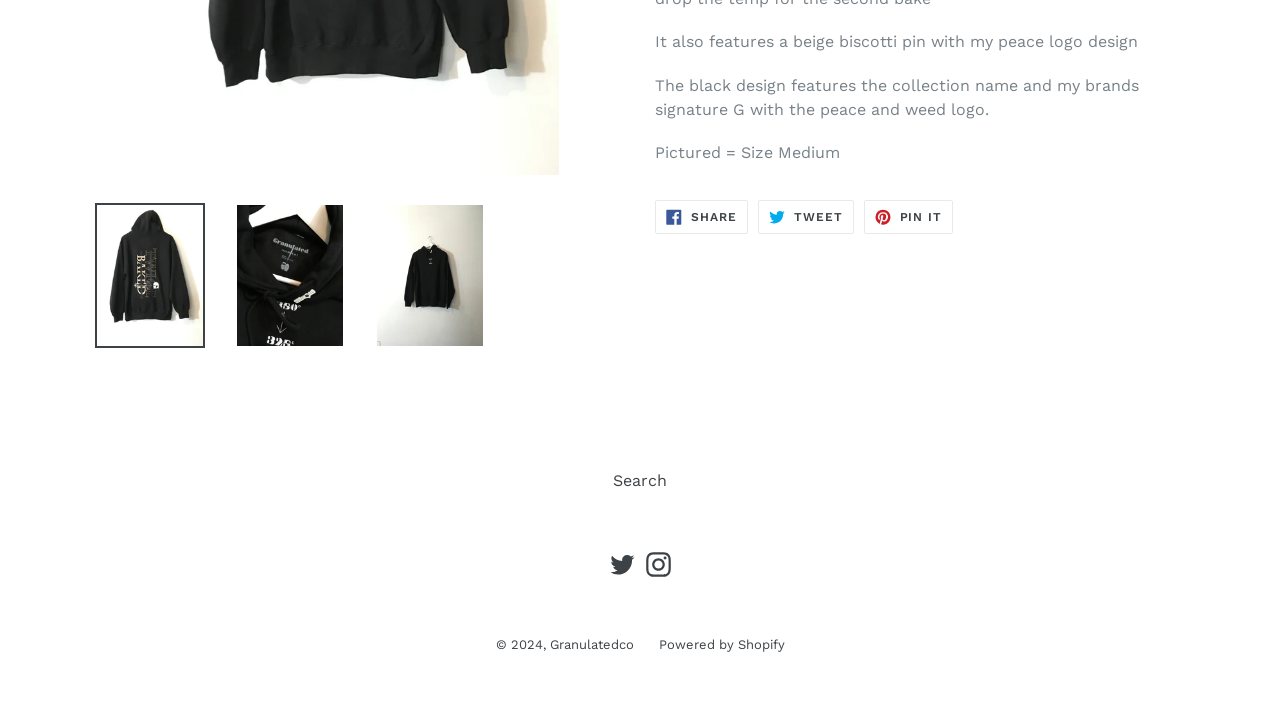Please provide the bounding box coordinates for the UI element as described: "alt="Twice Baked Hoodie"". The coordinates must be four floats between 0 and 1, represented as [left, top, right, bottom].

[0.074, 0.285, 0.16, 0.49]